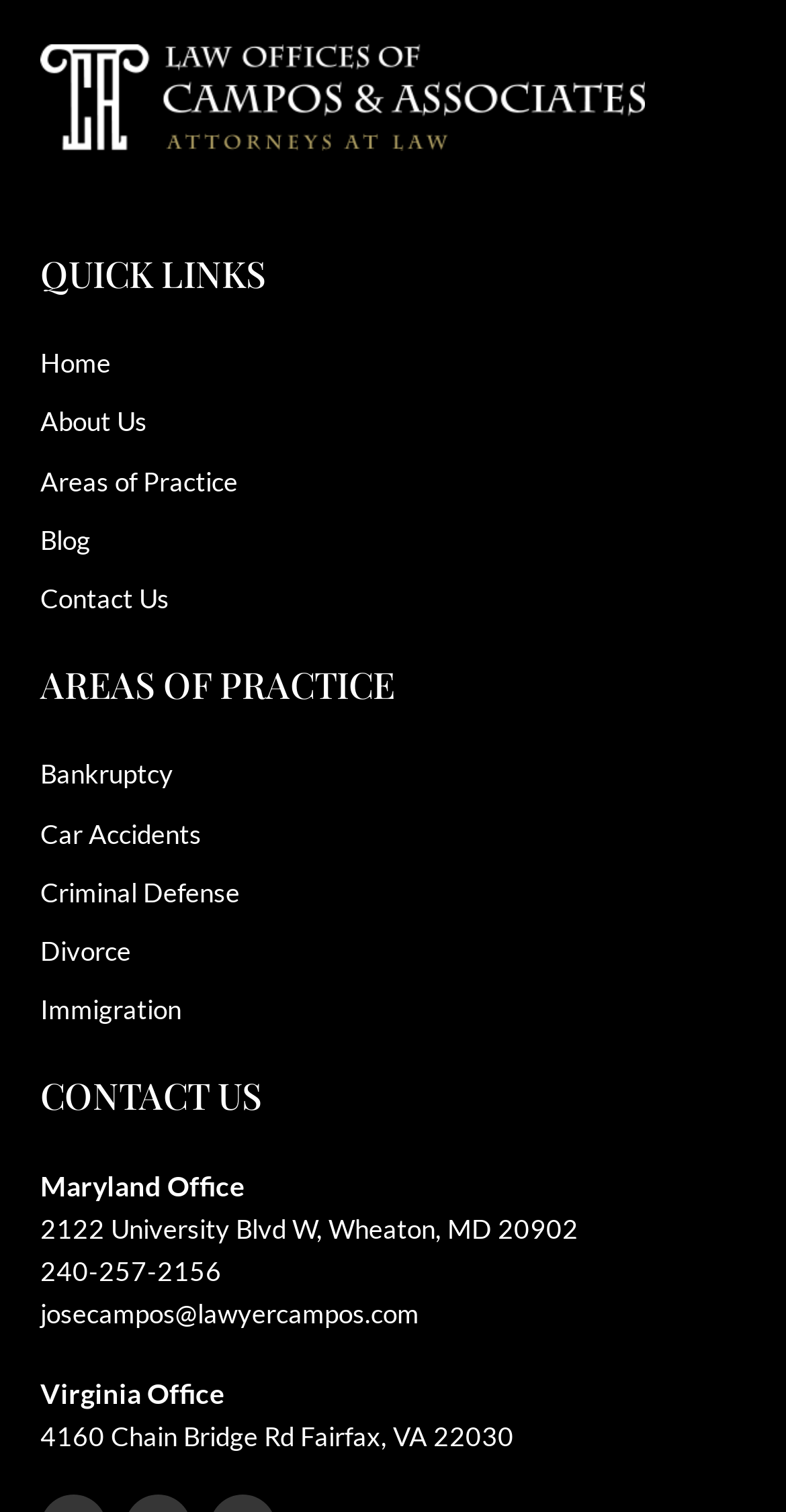Please locate the UI element described by "Immigration" and provide its bounding box coordinates.

[0.051, 0.651, 0.949, 0.684]